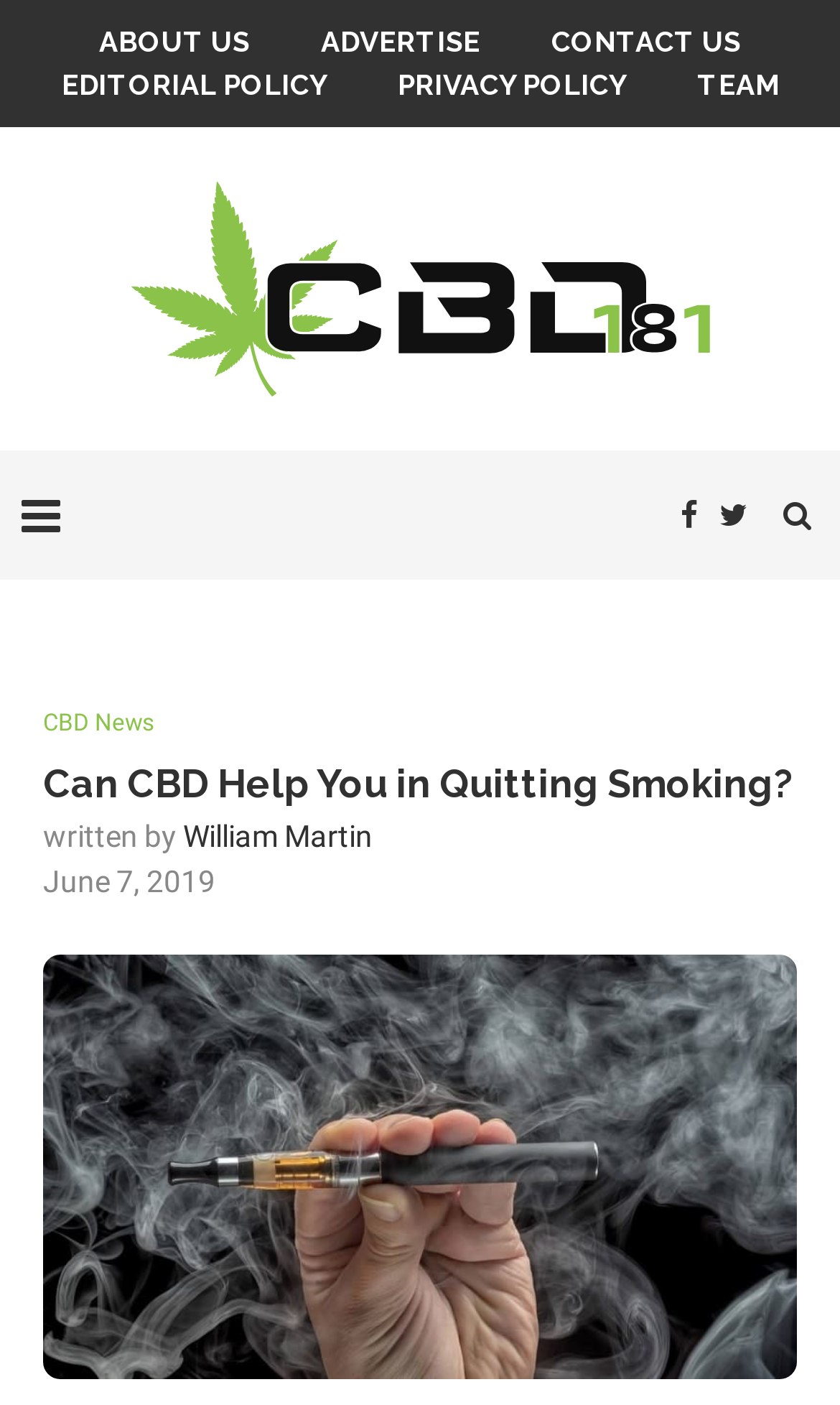Please determine the bounding box coordinates of the element's region to click in order to carry out the following instruction: "go to about us page". The coordinates should be four float numbers between 0 and 1, i.e., [left, top, right, bottom].

[0.079, 0.018, 0.336, 0.043]